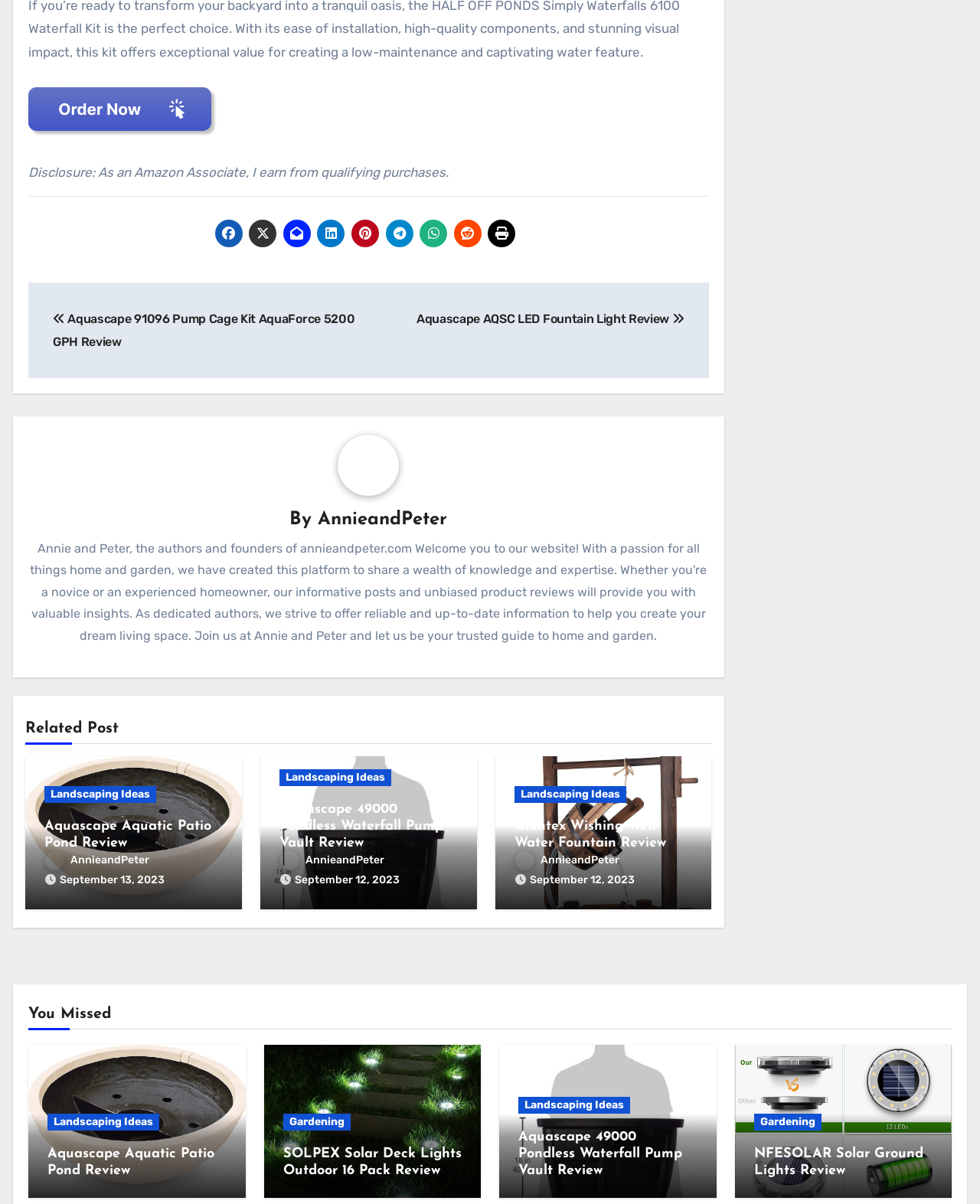Please identify the bounding box coordinates of the area that needs to be clicked to follow this instruction: "Click on the 'Gift Card' link".

None